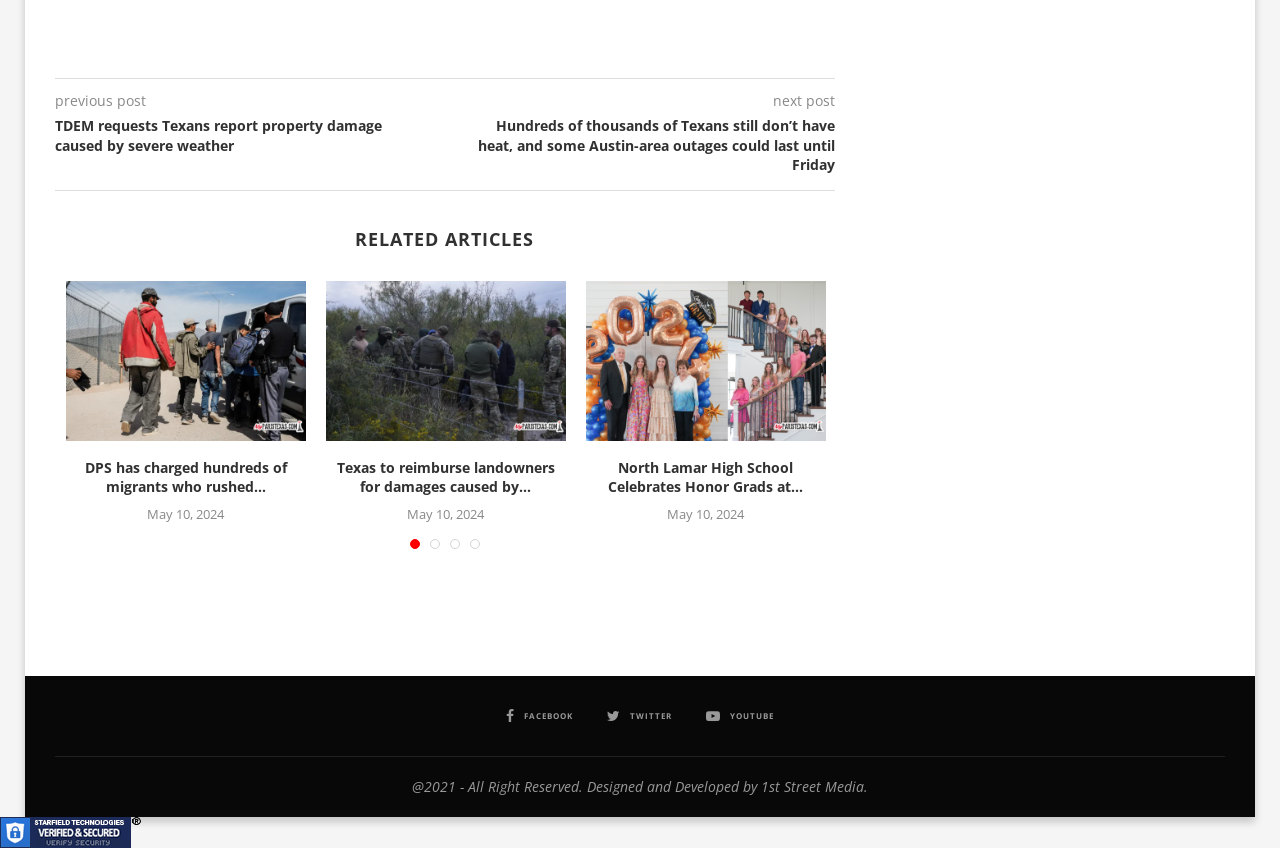Locate the bounding box coordinates of the element to click to perform the following action: 'Read the article about TDEM requests Texans report property damage caused by severe weather'. The coordinates should be given as four float values between 0 and 1, in the form of [left, top, right, bottom].

[0.043, 0.137, 0.348, 0.183]